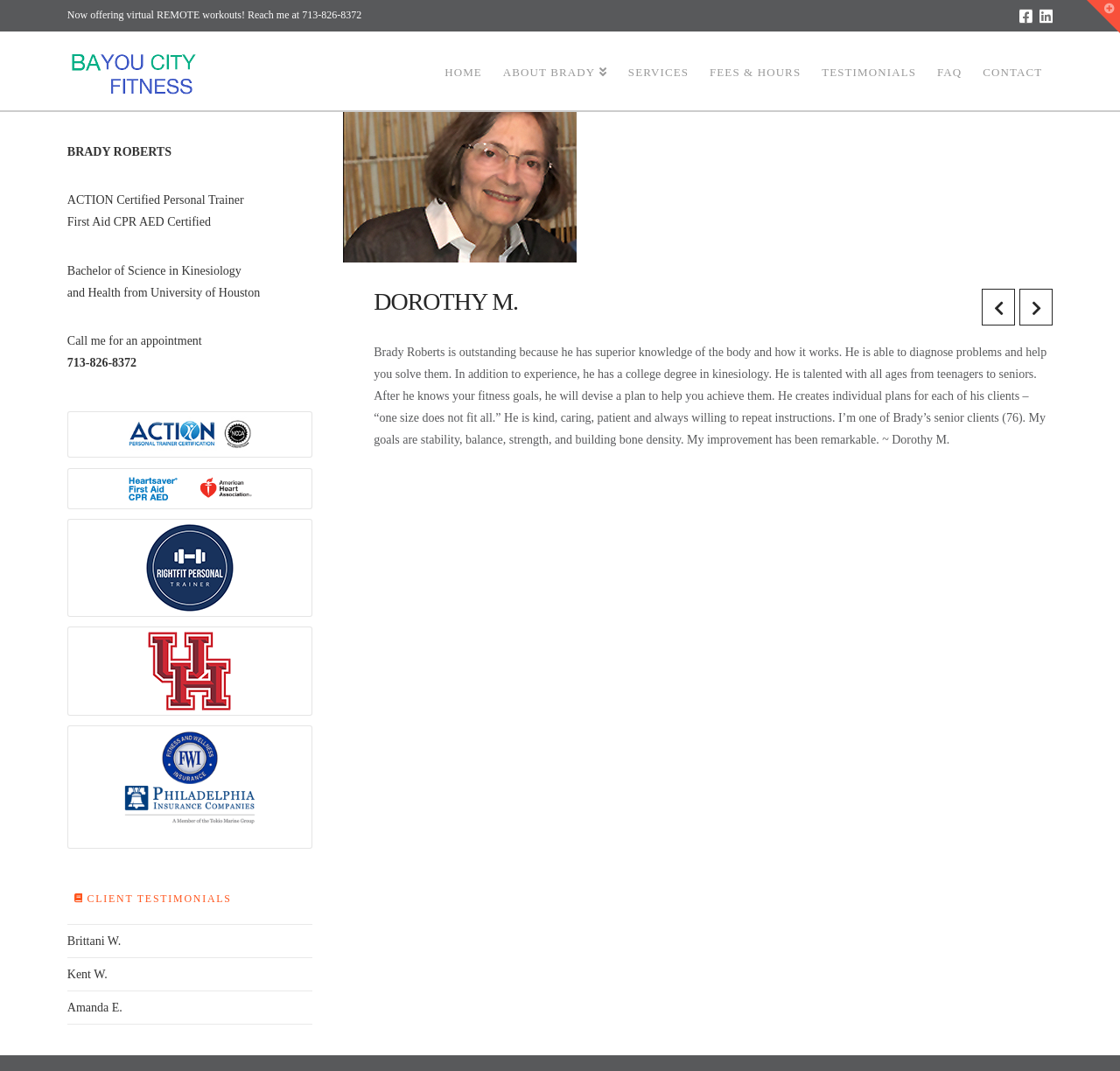Determine the bounding box coordinates for the element that should be clicked to follow this instruction: "Read about Brady's services". The coordinates should be given as four float numbers between 0 and 1, in the format [left, top, right, bottom].

[0.551, 0.029, 0.624, 0.103]